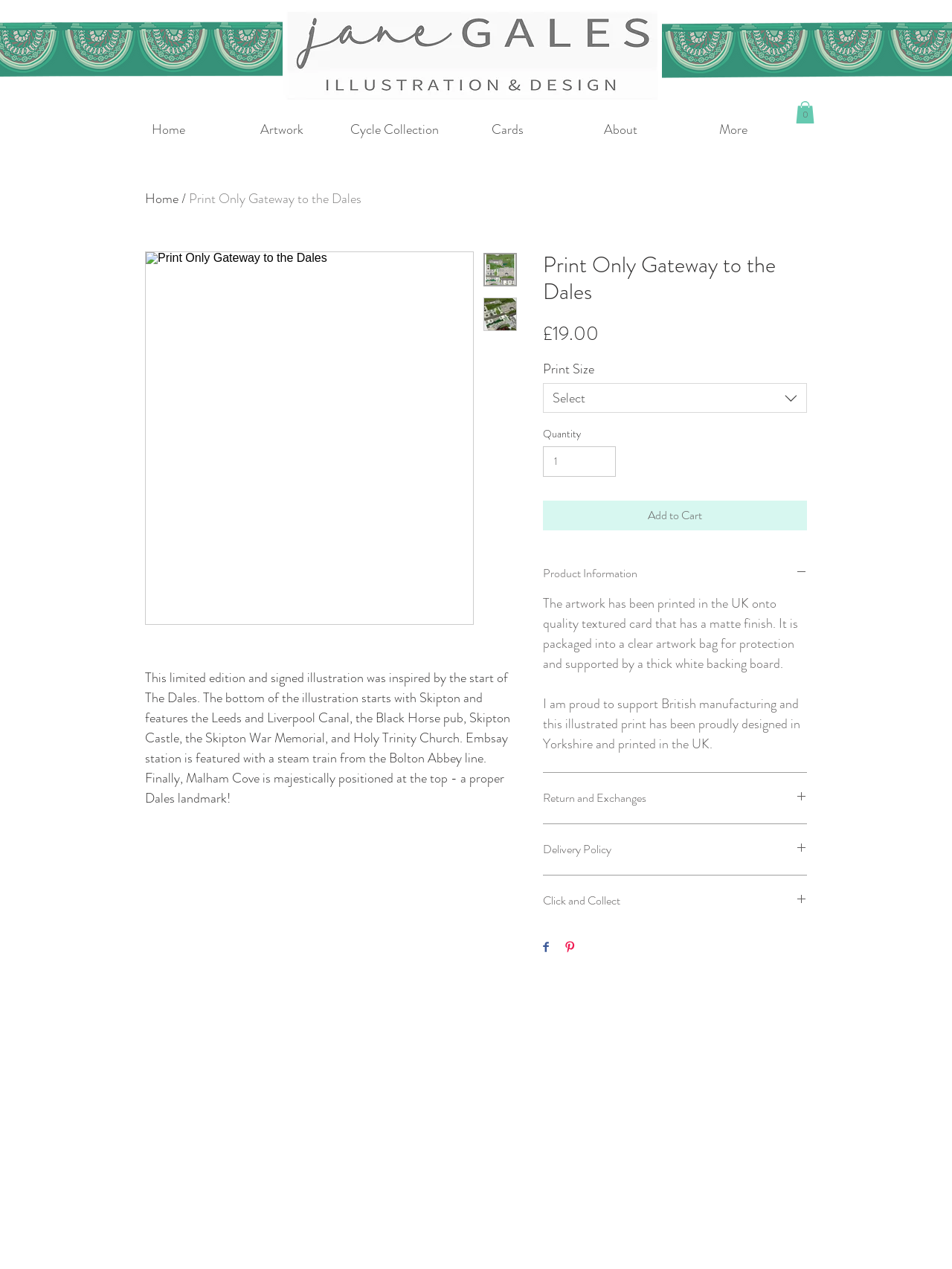Answer the following inquiry with a single word or phrase:
What is the name of the illustration?

Print Only Gateway to the Dales